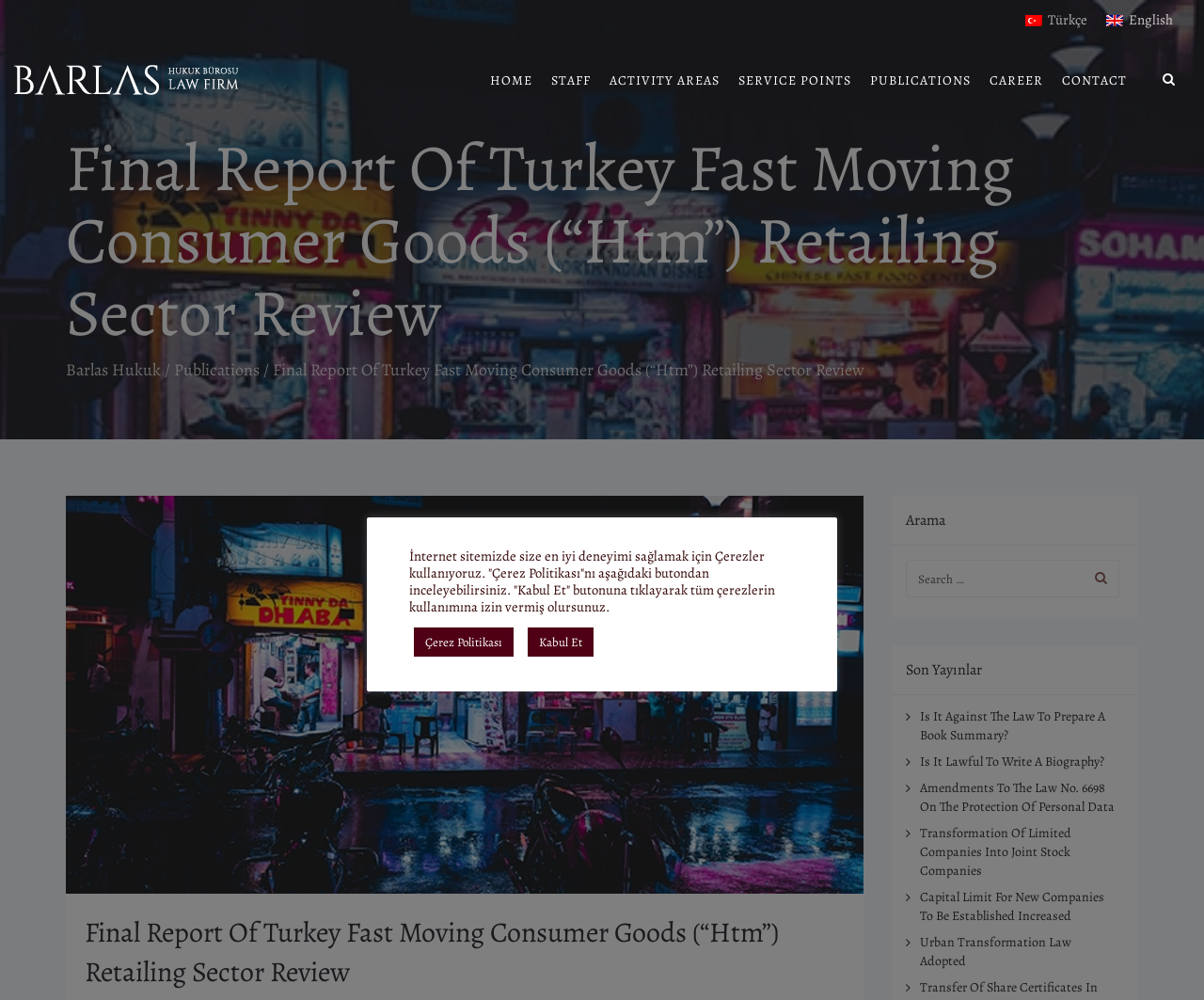Specify the bounding box coordinates of the element's region that should be clicked to achieve the following instruction: "Search for publications". The bounding box coordinates consist of four float numbers between 0 and 1, in the format [left, top, right, bottom].

[0.752, 0.56, 0.901, 0.597]